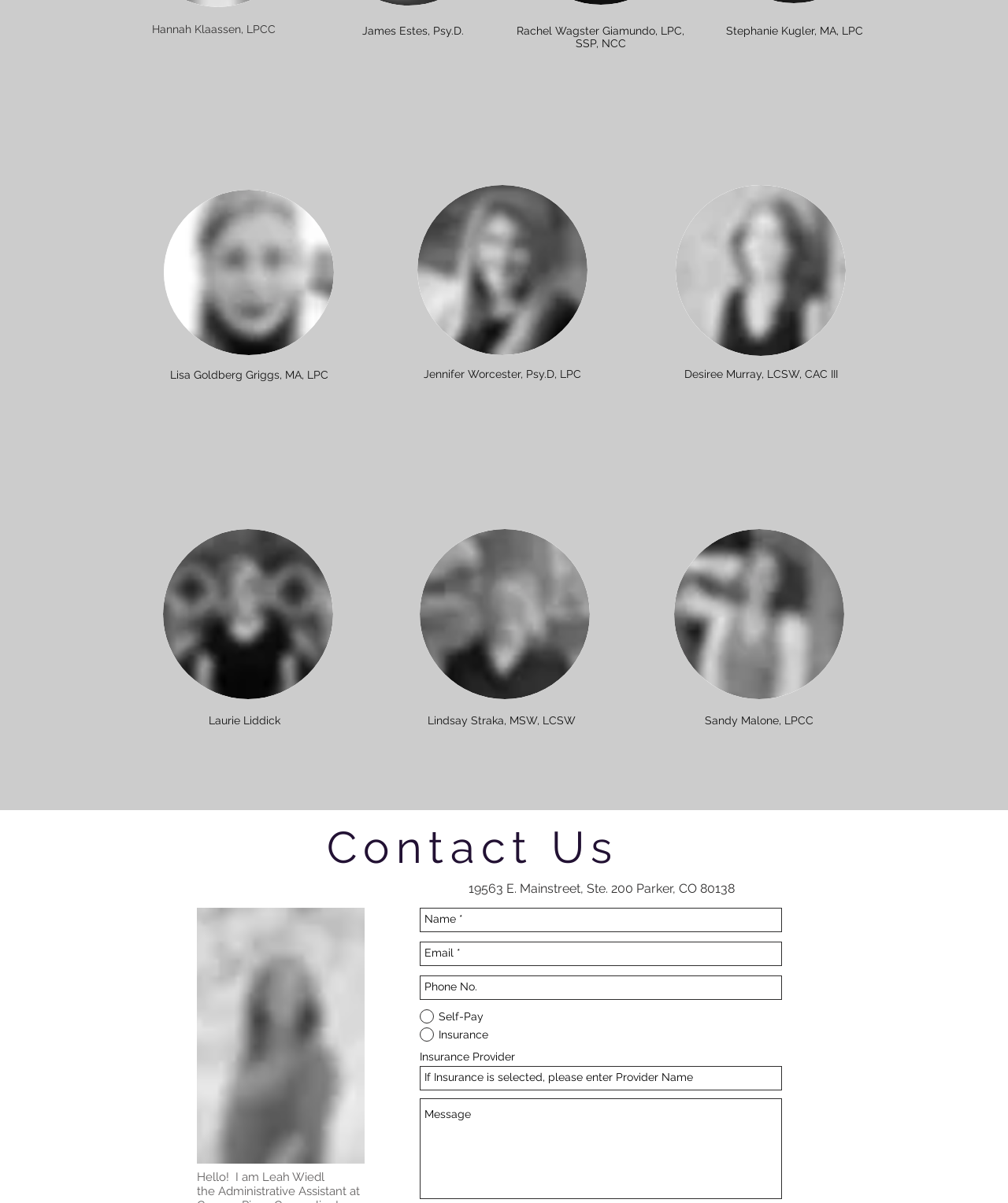Based on the element description "aria-label="Name *" name="name-*" placeholder="Name *"", predict the bounding box coordinates of the UI element.

[0.416, 0.754, 0.776, 0.775]